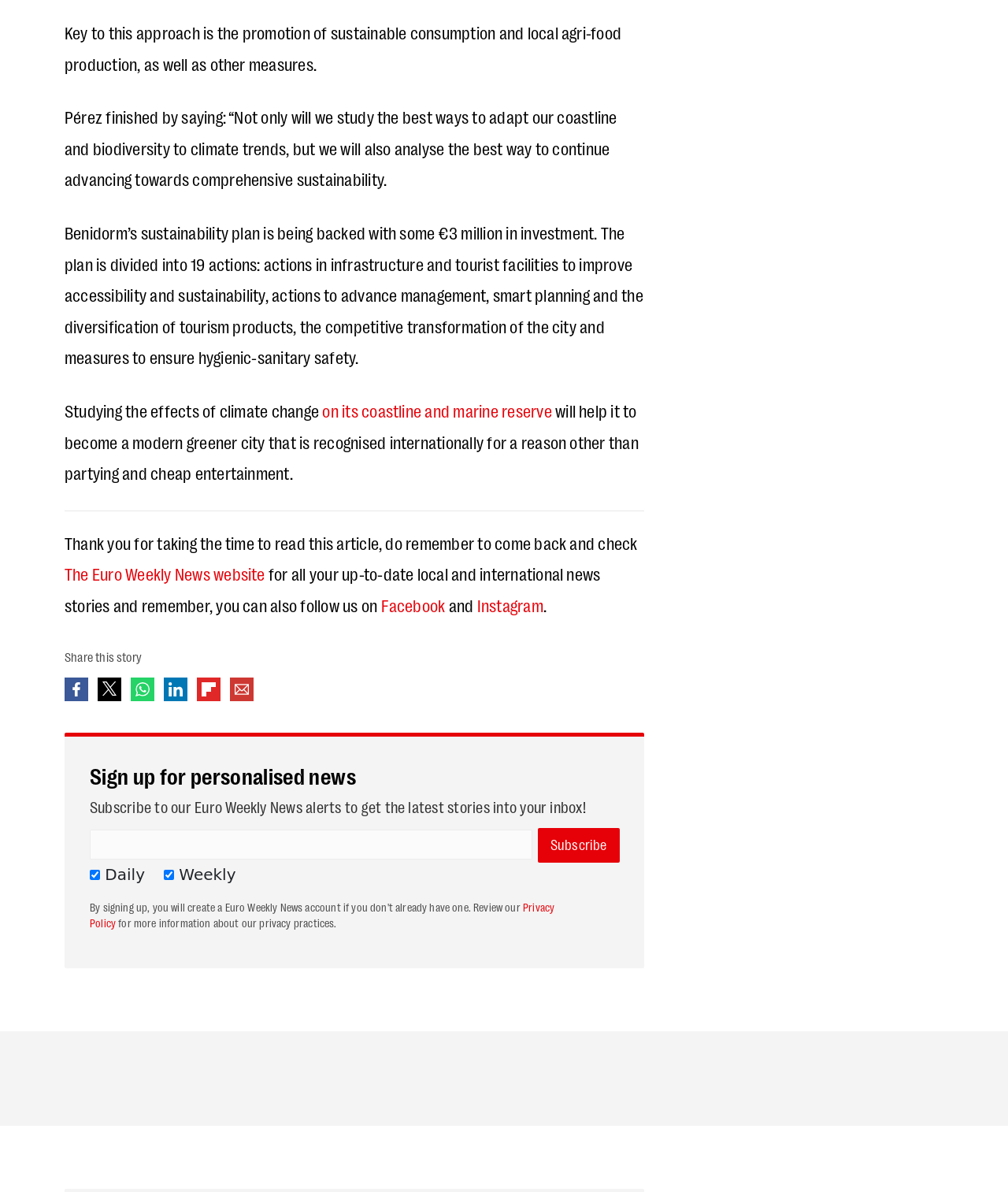Please locate the bounding box coordinates for the element that should be clicked to achieve the following instruction: "Subscribe to the newsletter". Ensure the coordinates are given as four float numbers between 0 and 1, i.e., [left, top, right, bottom].

[0.533, 0.694, 0.615, 0.723]